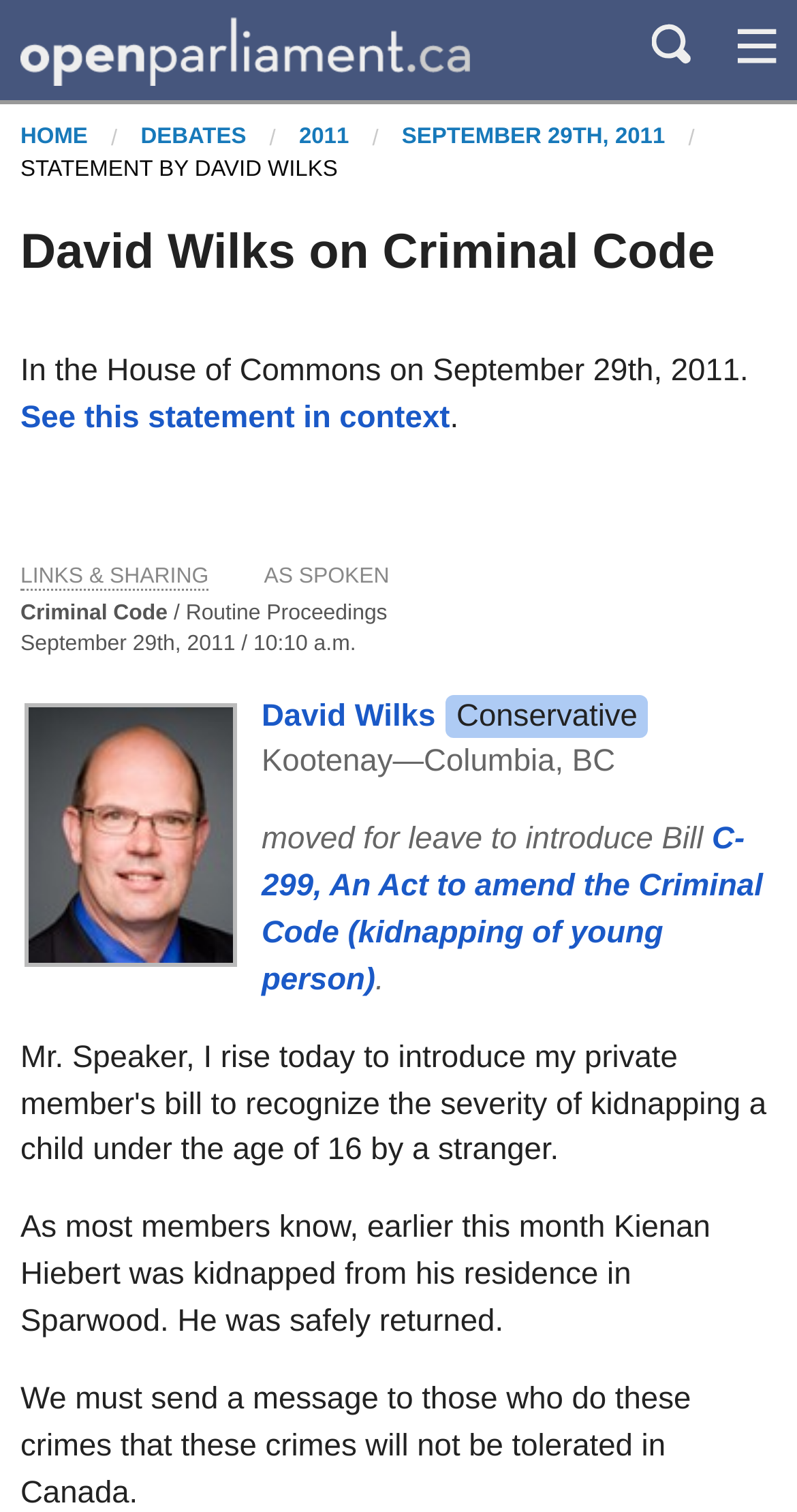Summarize the webpage comprehensively, mentioning all visible components.

The webpage is about a statement made by David Wilks, a Conservative member of parliament from Kootenay—Columbia, BC, in the House of Commons on September 29th, 2011. At the top of the page, there are three links with corresponding images, likely representing social media or sharing options. Below these links, there is a navigation section with links to "HOME", "DEBATES", "2011", and "SEPTEMBER 29TH, 2011", indicating the context of the statement.

The main content of the page is divided into two sections. The first section has a heading "David Wilks on Criminal Code" and provides some context about the statement, including the date and time it was made. Below this, there is a link to "See this statement in context" and some information about the proceedings, including the topic "Routine Proceedings".

The second section is the statement itself, which is a transcript of David Wilks' speech. The speech is about introducing a bill to amend the Criminal Code regarding the kidnapping of young persons, motivated by a recent incident in Sparwood where a boy was kidnapped and safely returned. The statement emphasizes the need to send a strong message to those who commit such crimes that they will not be tolerated in Canada.

At the bottom of the page, there are two sections, one labeled "LINKS & SHARING" and the other labeled "AS SPOKEN", but they do not contain any additional information.